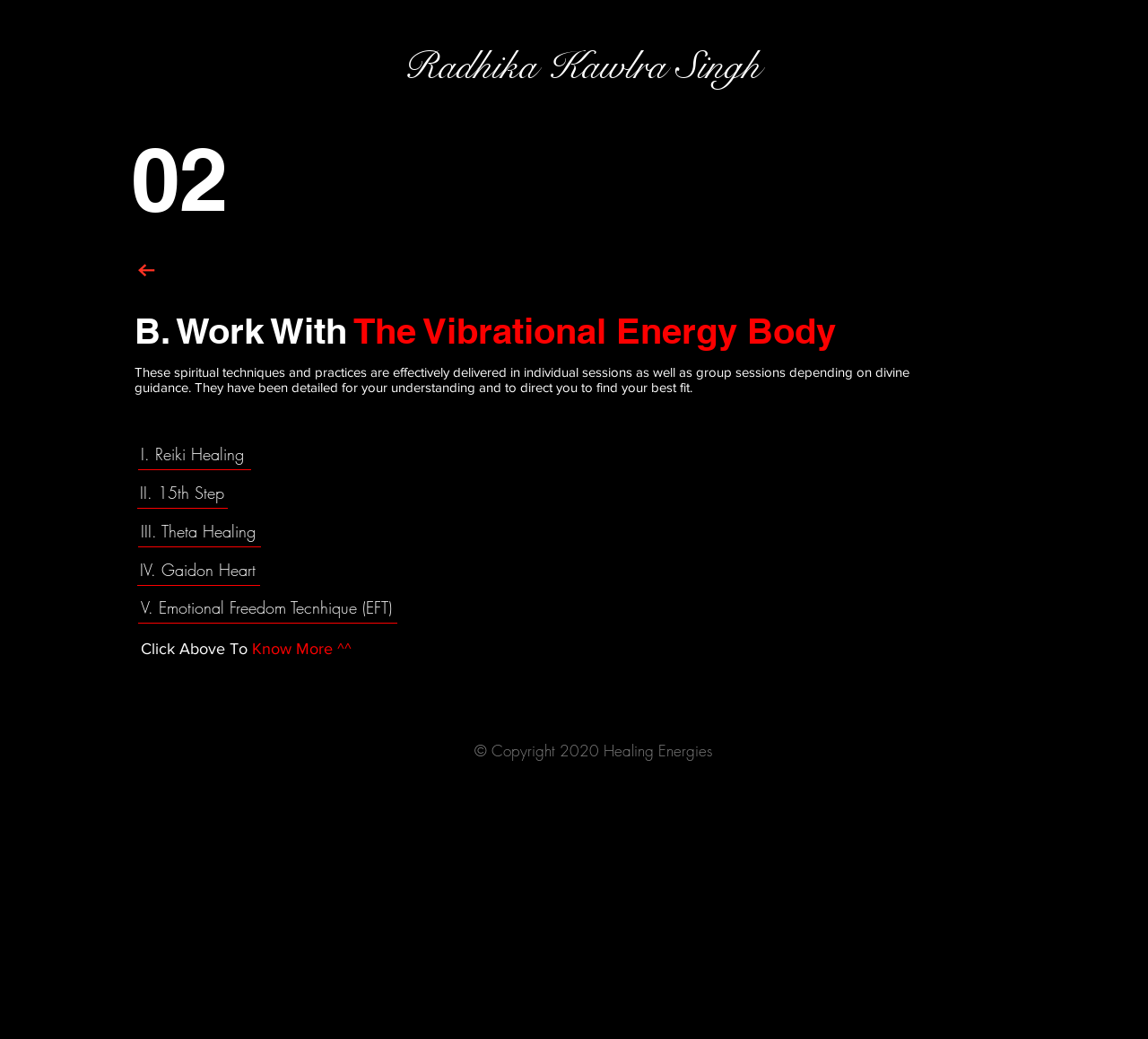What is the purpose of the spiritual techniques and practices mentioned on the webpage?
Refer to the image and provide a detailed answer to the question.

The text on the webpage mentions that the spiritual techniques and practices are 'effectively delivered in individual sessions as well as group sessions depending on divine guidance'. This suggests that the purpose of these techniques and practices is to facilitate individual and group sessions.